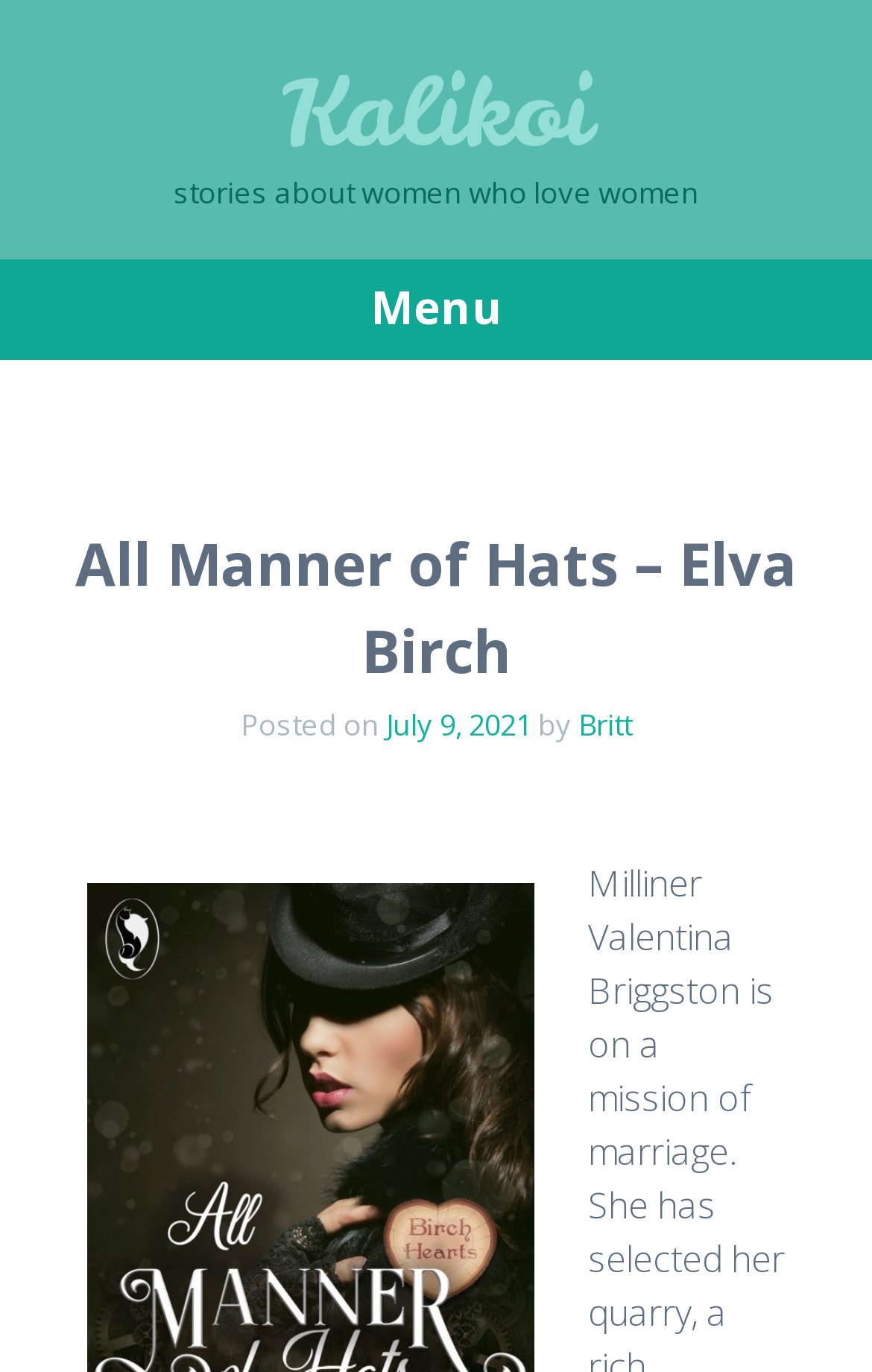Identify the bounding box coordinates for the UI element described as follows: July 9, 2021July 20, 2021. Use the format (top-left x, top-left y, bottom-right x, bottom-right y) and ensure all values are floating point numbers between 0 and 1.

[0.442, 0.514, 0.609, 0.543]